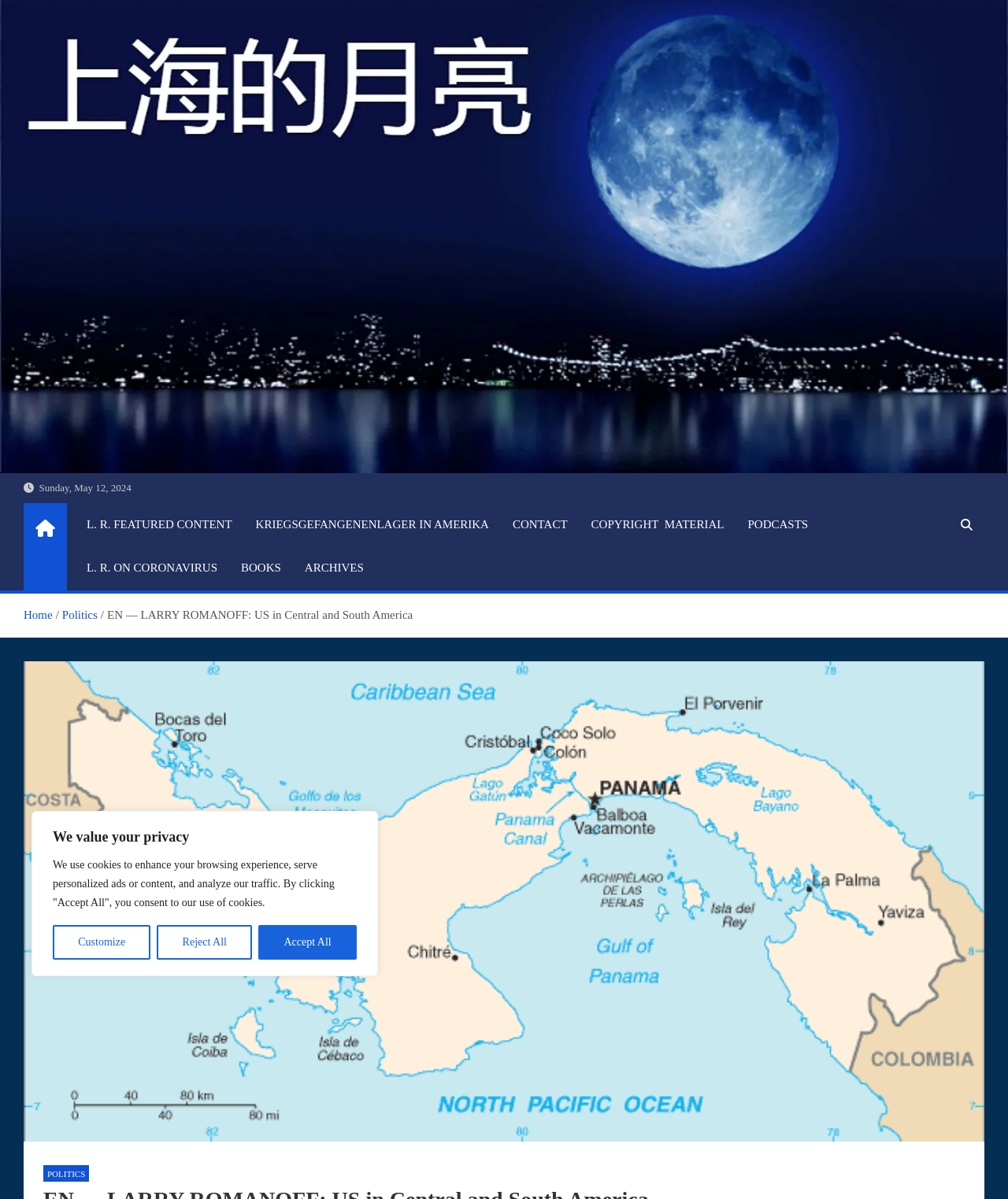Write an extensive caption that covers every aspect of the webpage.

This webpage appears to be a blog or article page focused on the topic "US in Central and South America" by Larry Romanoff. At the top, there is a privacy notice with three buttons: "Customize", "Reject All", and "Accept All", which are positioned horizontally next to each other. 

Below the privacy notice, there is a date "Sunday, May 12, 2024" displayed. To the right of the date, there are several links, including "L. R. FEATURED CONTENT", "KRIEGSGEFANGENLAGER IN AMERIKA", "CONTACT", "COPYRIGHT MATERIAL", "PODCASTS", and others, which are arranged horizontally in a row. 

On the top-right corner, there is a button with a search icon. Below the row of links, there is a navigation section with breadcrumbs, which includes links to "Home" and "Politics". The title of the webpage "EN — LARRY ROMANOFF: US in Central and South America" is also displayed in this section. 

The main content of the webpage is an article or blog post, which takes up most of the page. At the very bottom, there is a link to "POLITICS" and a figure or image that spans the entire width of the page.